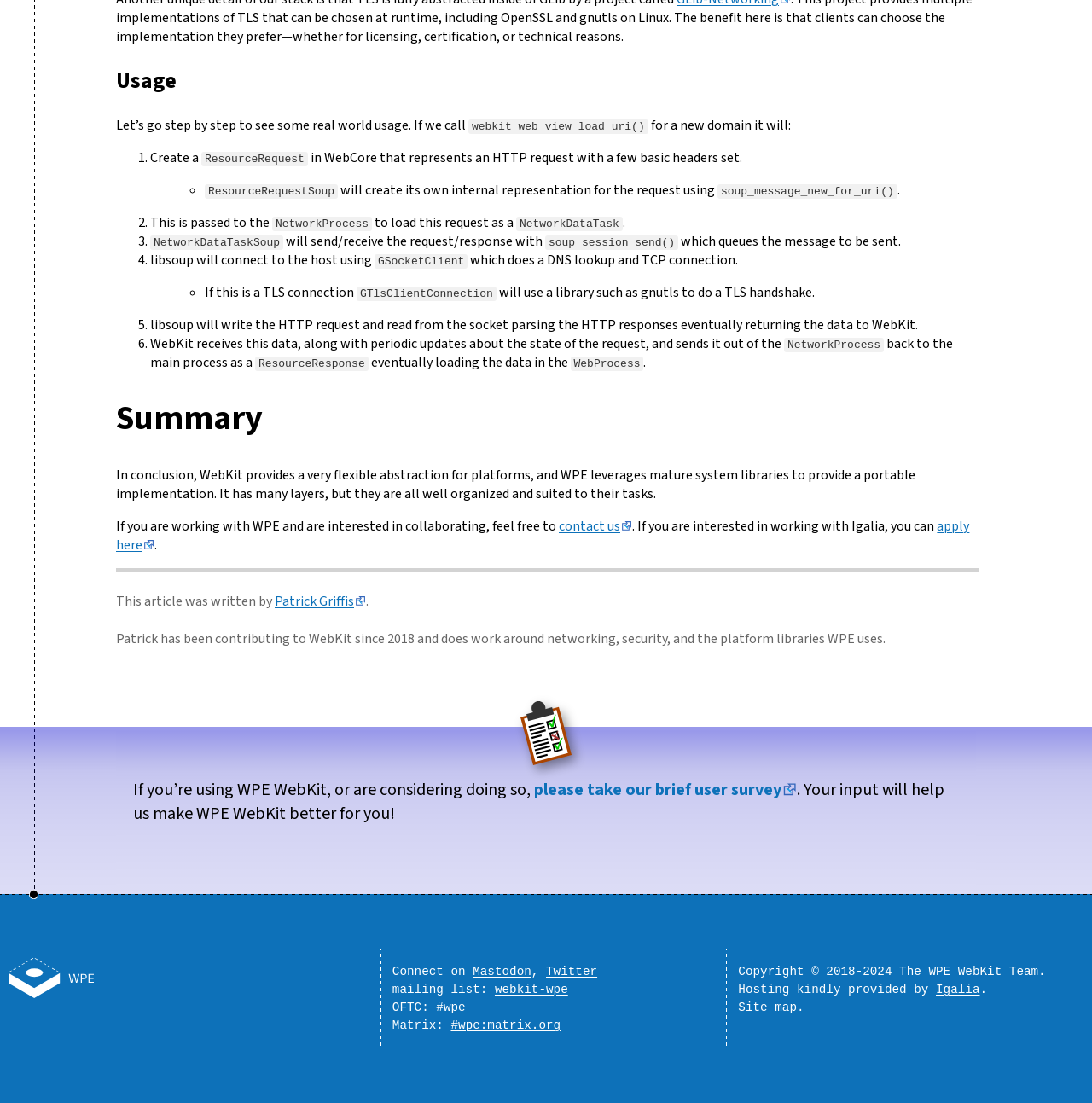Identify the bounding box coordinates of the region that needs to be clicked to carry out this instruction: "click the 'WPE' link". Provide these coordinates as four float numbers ranging from 0 to 1, i.e., [left, top, right, bottom].

[0.008, 0.86, 0.313, 0.95]